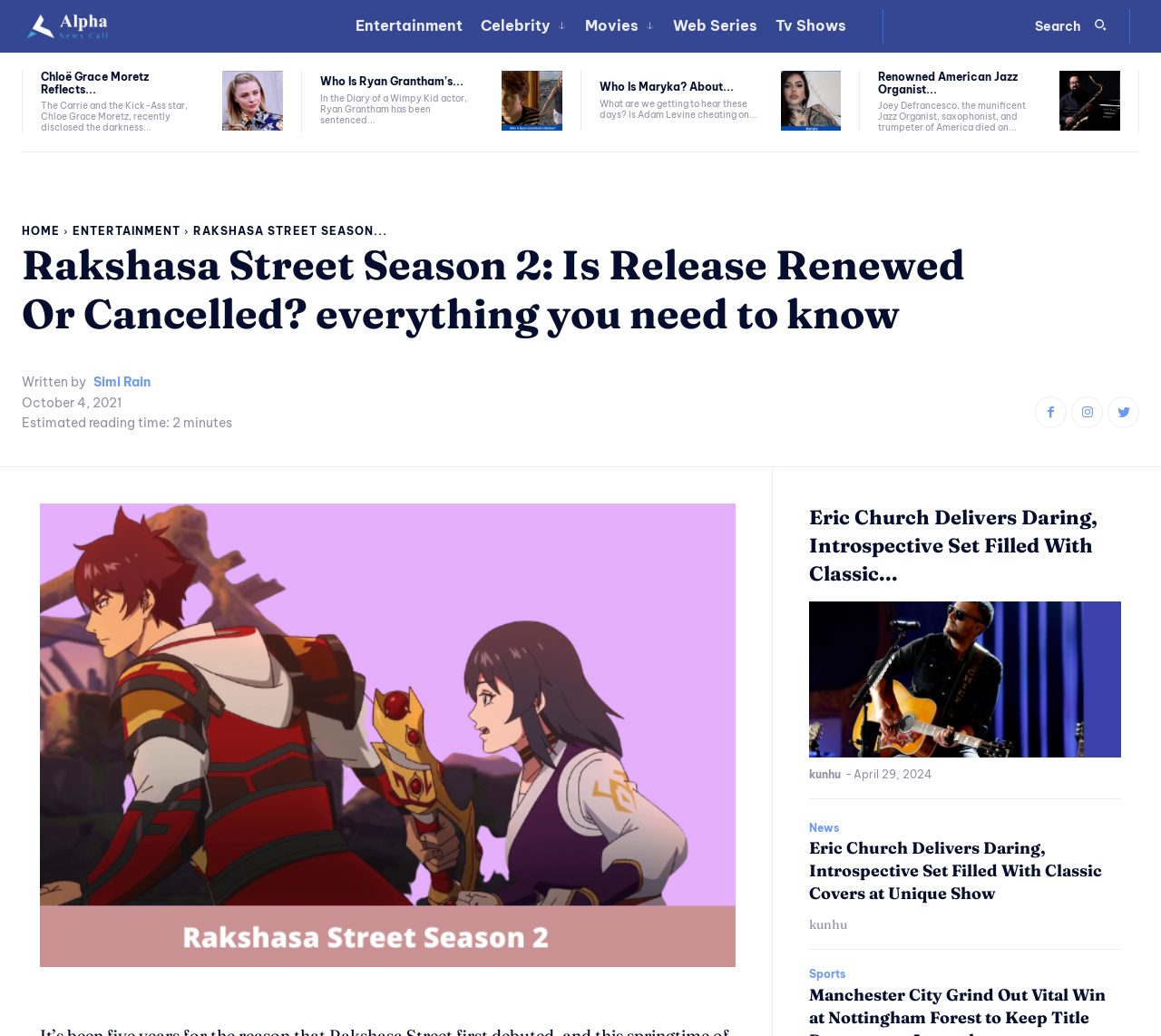What is the category of the article 'Chloë Grace Moretz Reflects On Becoming A ‘Family Guy’ Meme'?
Based on the image content, provide your answer in one word or a short phrase.

Entertainment